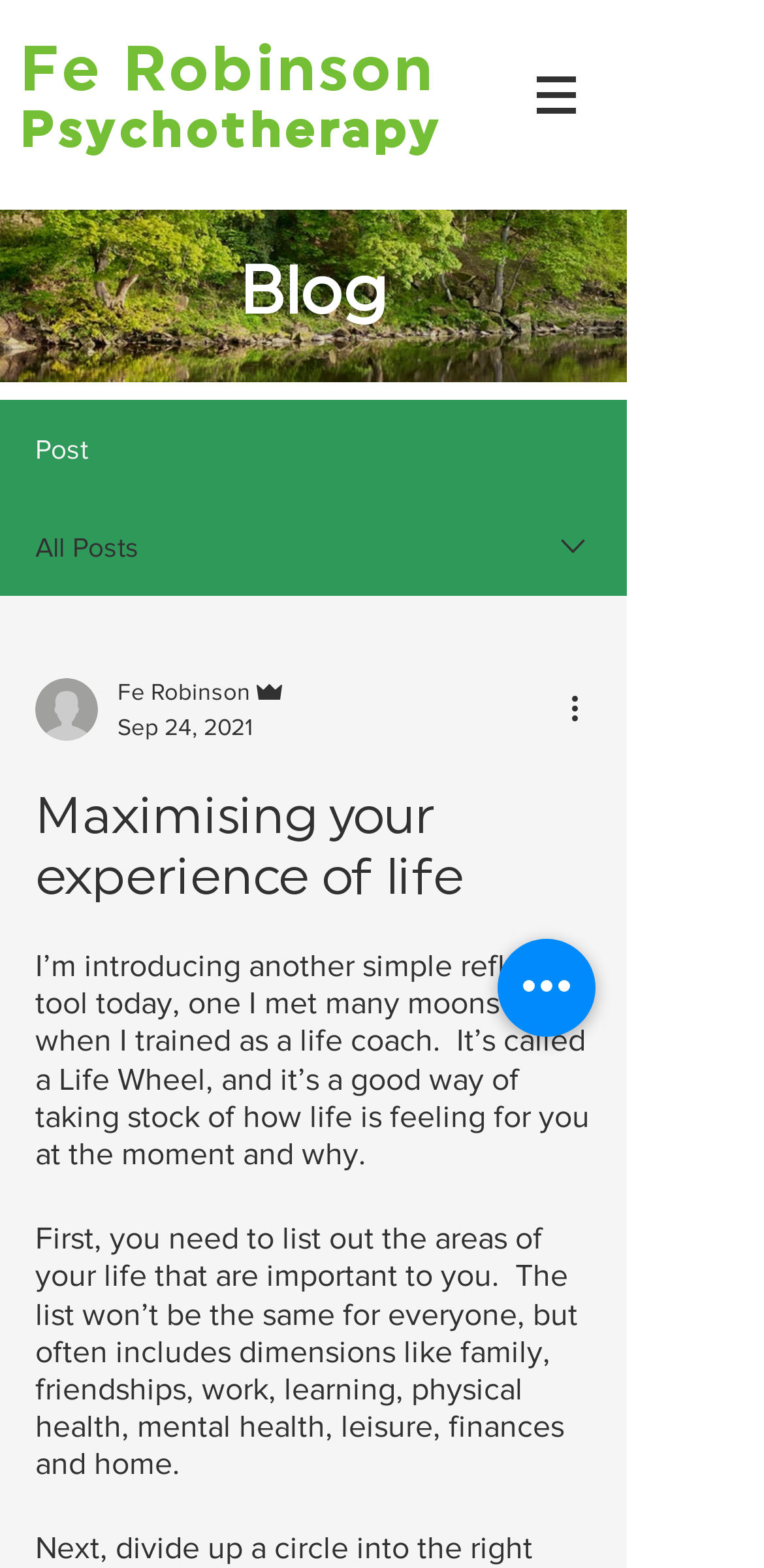Given the element description aria-label="Quick actions", specify the bounding box coordinates of the corresponding UI element in the format (top-left x, top-left y, bottom-right x, bottom-right y). All values must be between 0 and 1.

[0.651, 0.599, 0.779, 0.661]